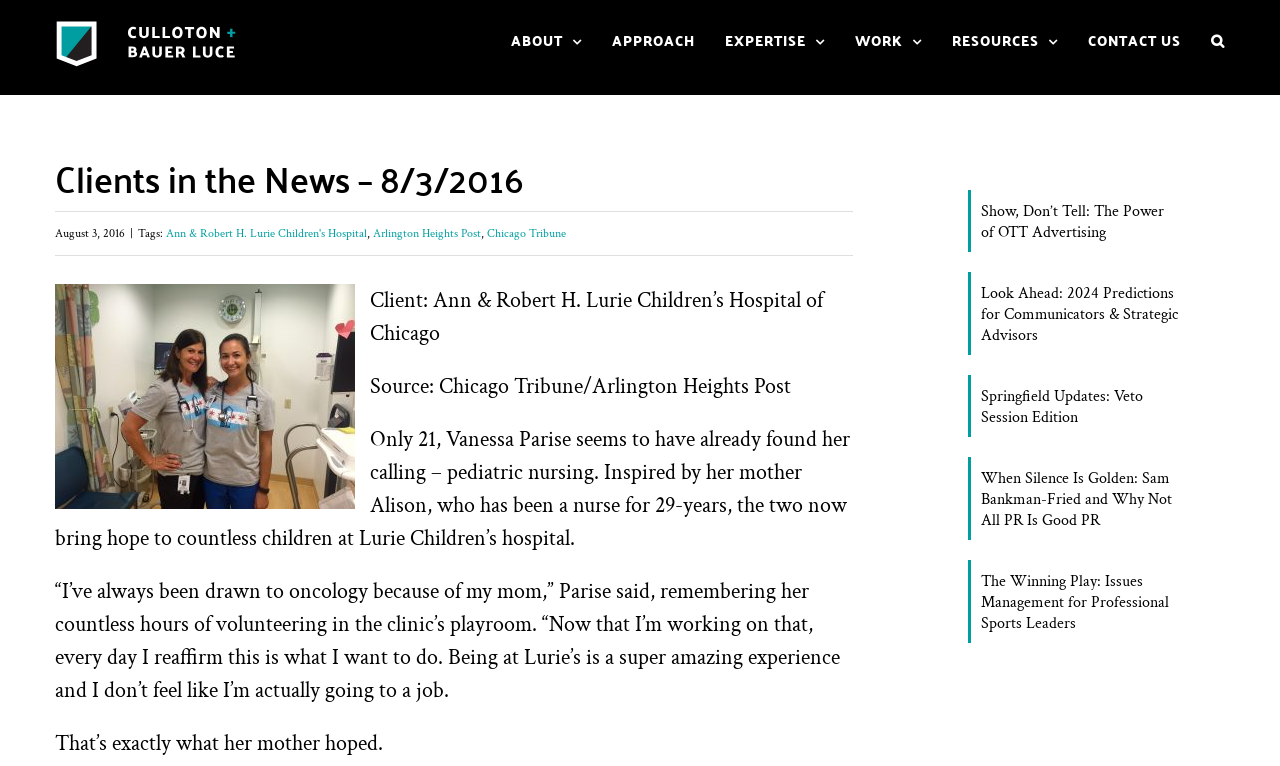Locate the bounding box coordinates for the element described below: "aria-label="Search" title="Search"". The coordinates must be four float values between 0 and 1, formatted as [left, top, right, bottom].

[0.946, 0.0, 0.957, 0.104]